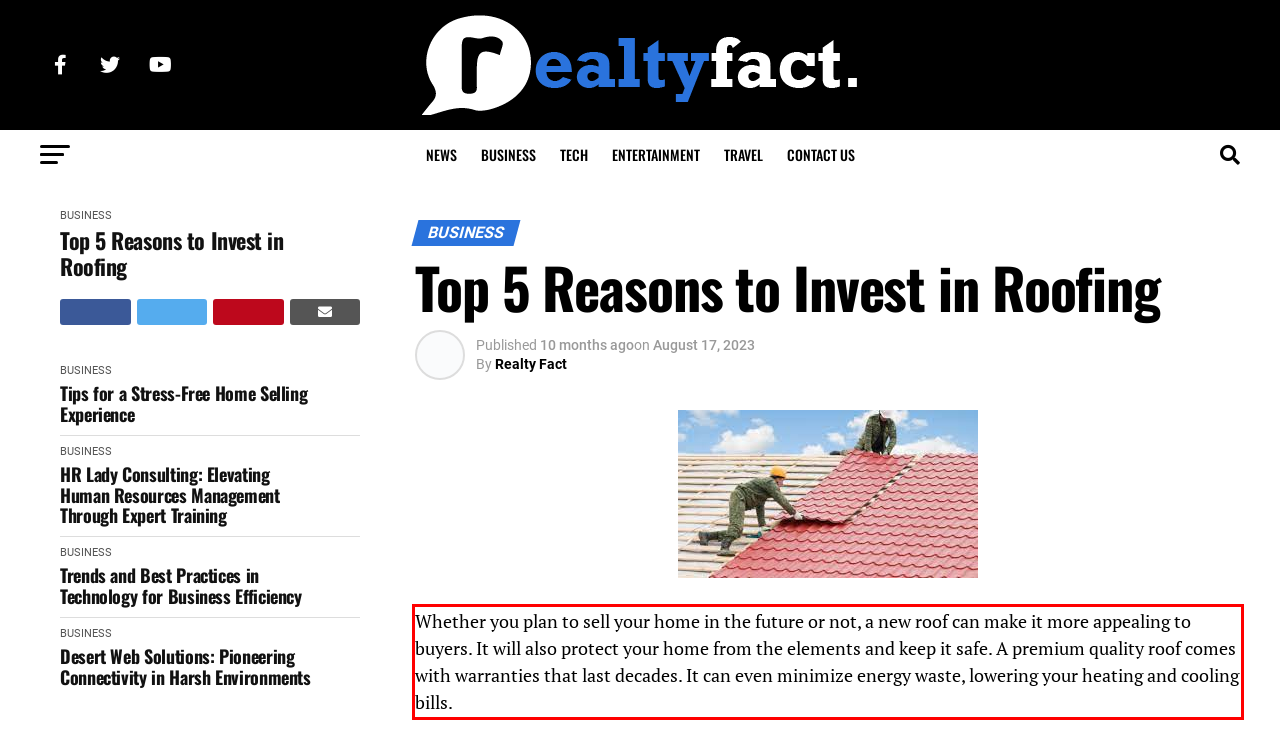You are given a screenshot of a webpage with a UI element highlighted by a red bounding box. Please perform OCR on the text content within this red bounding box.

Whether you plan to sell your home in the future or not, a new roof can make it more appealing to buyers. It will also protect your home from the elements and keep it safe. A premium quality roof comes with warranties that last decades. It can even minimize energy waste, lowering your heating and cooling bills.